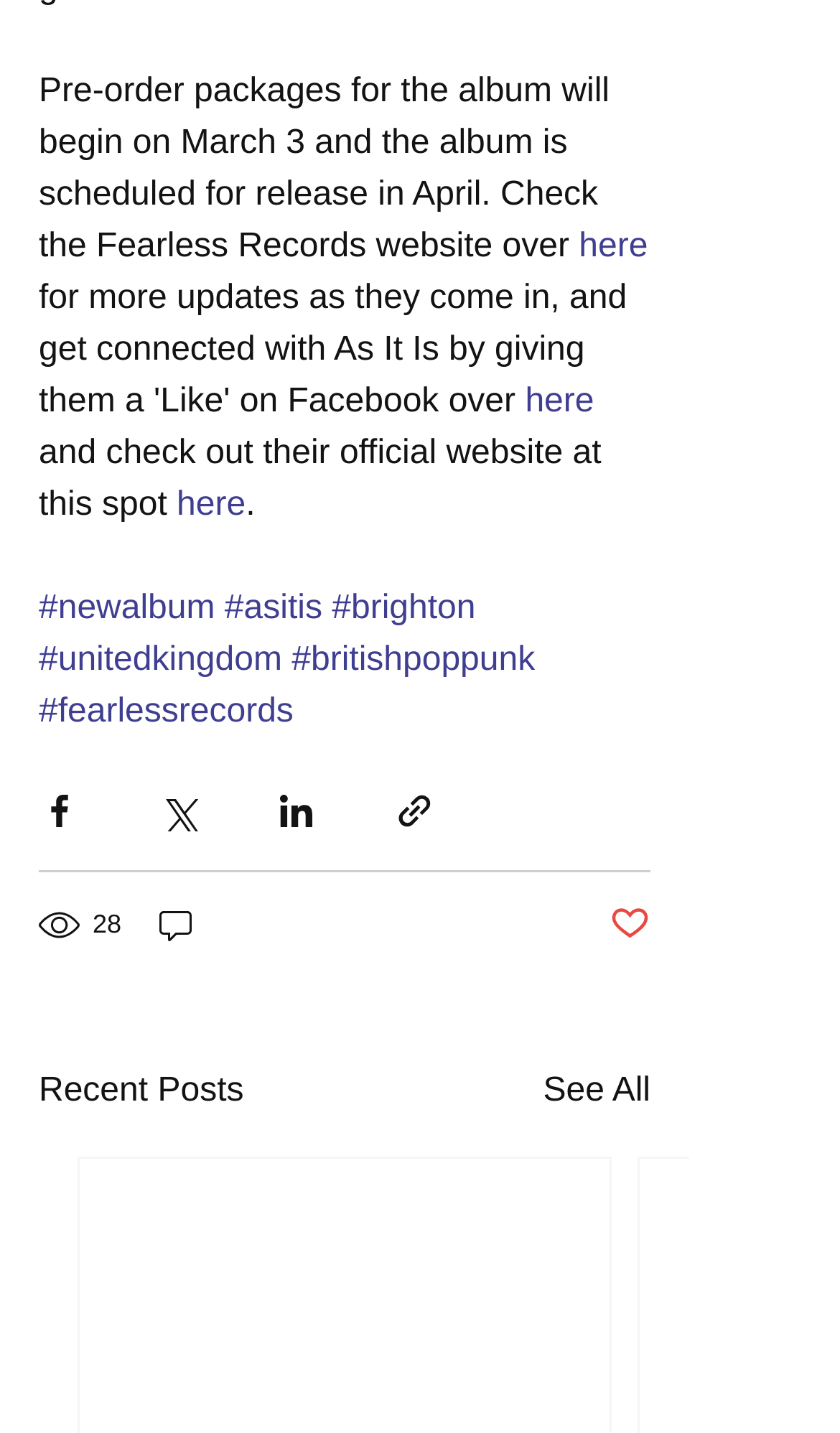Show the bounding box coordinates for the element that needs to be clicked to execute the following instruction: "Share via Facebook". Provide the coordinates in the form of four float numbers between 0 and 1, i.e., [left, top, right, bottom].

[0.046, 0.551, 0.095, 0.58]